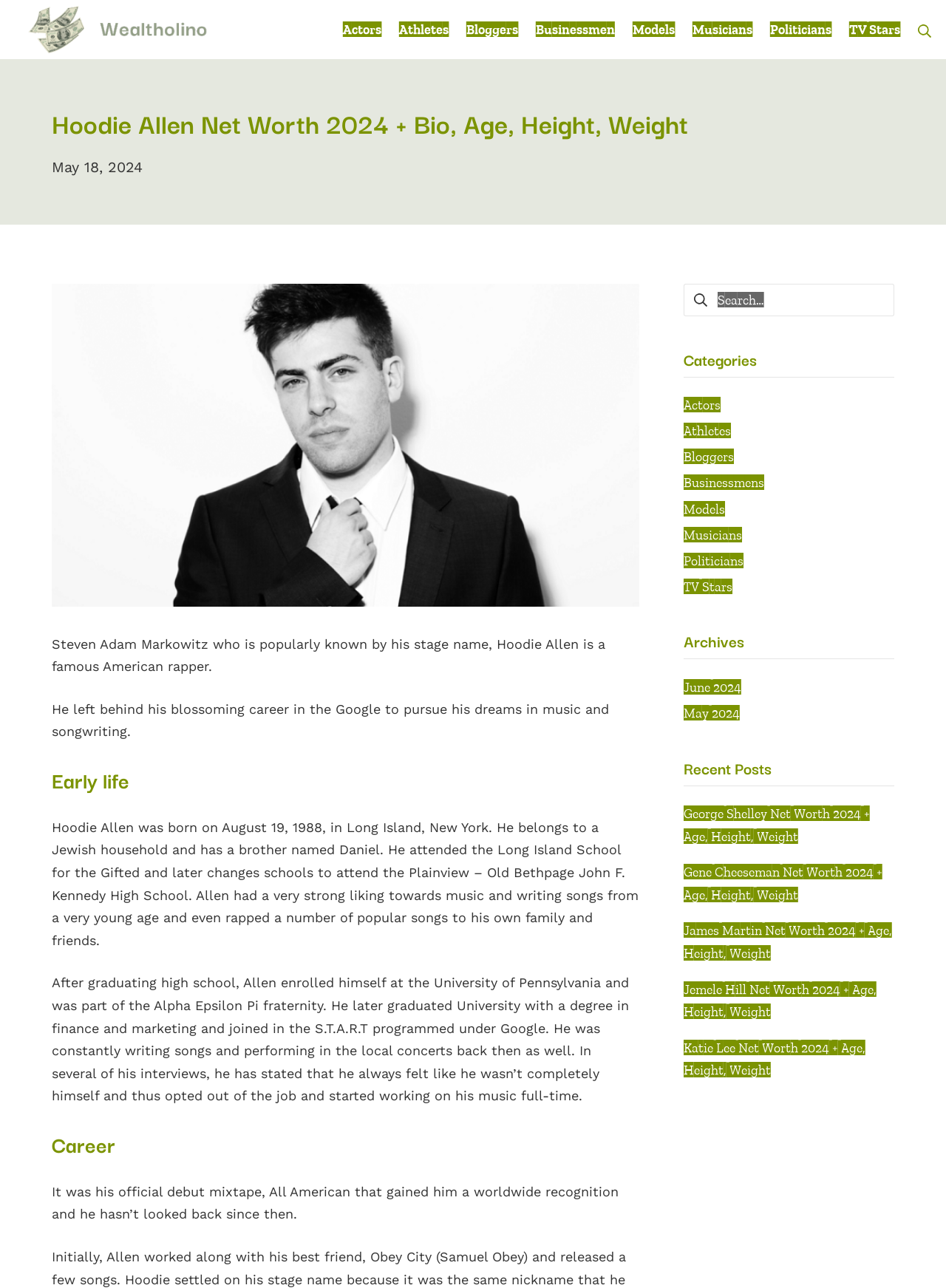Please predict the bounding box coordinates of the element's region where a click is necessary to complete the following instruction: "Search for a celebrity". The coordinates should be represented by four float numbers between 0 and 1, i.e., [left, top, right, bottom].

[0.97, 0.014, 0.984, 0.032]